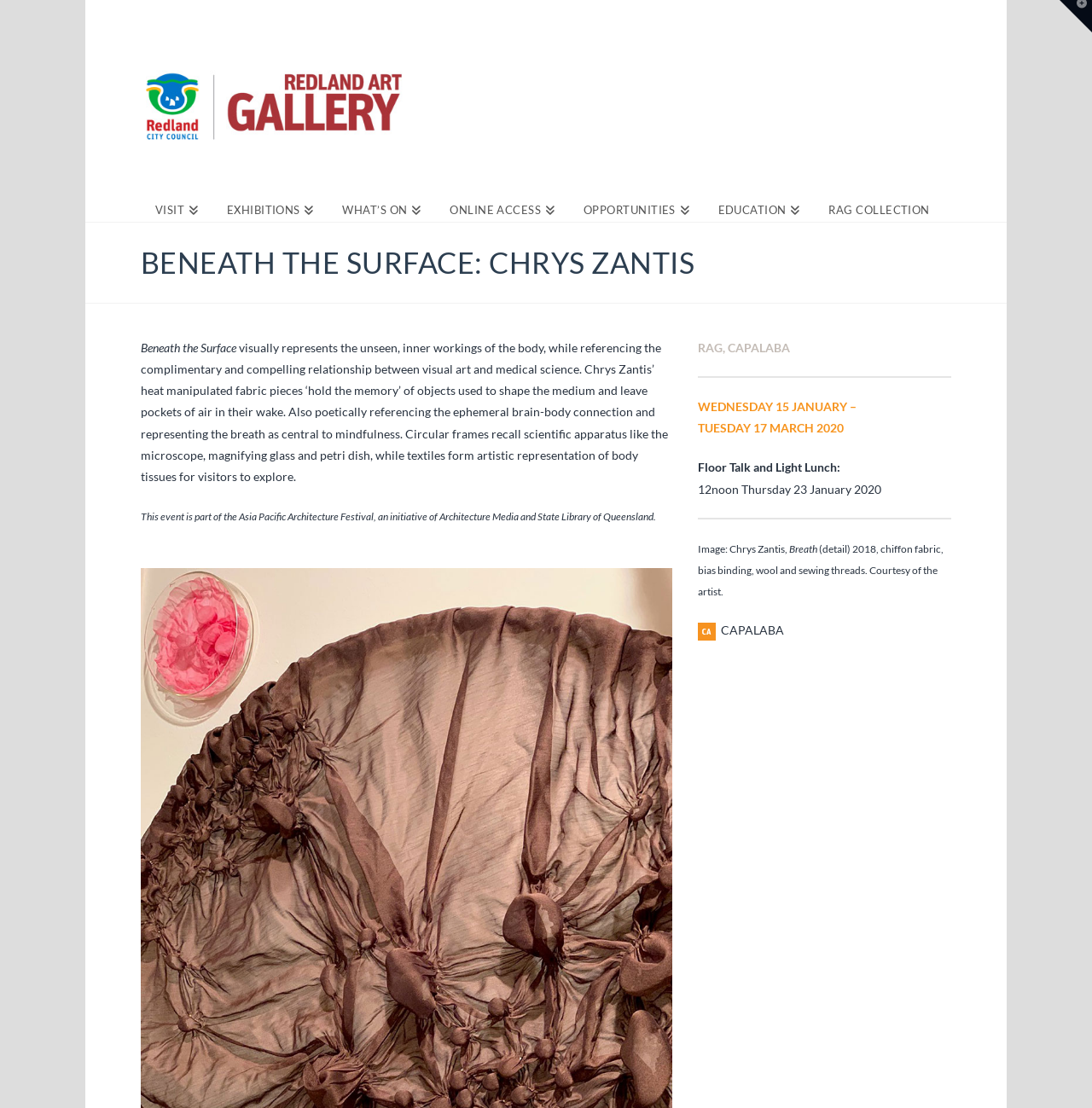Locate the bounding box coordinates of the clickable part needed for the task: "Learn about the current event".

[0.129, 0.224, 0.798, 0.25]